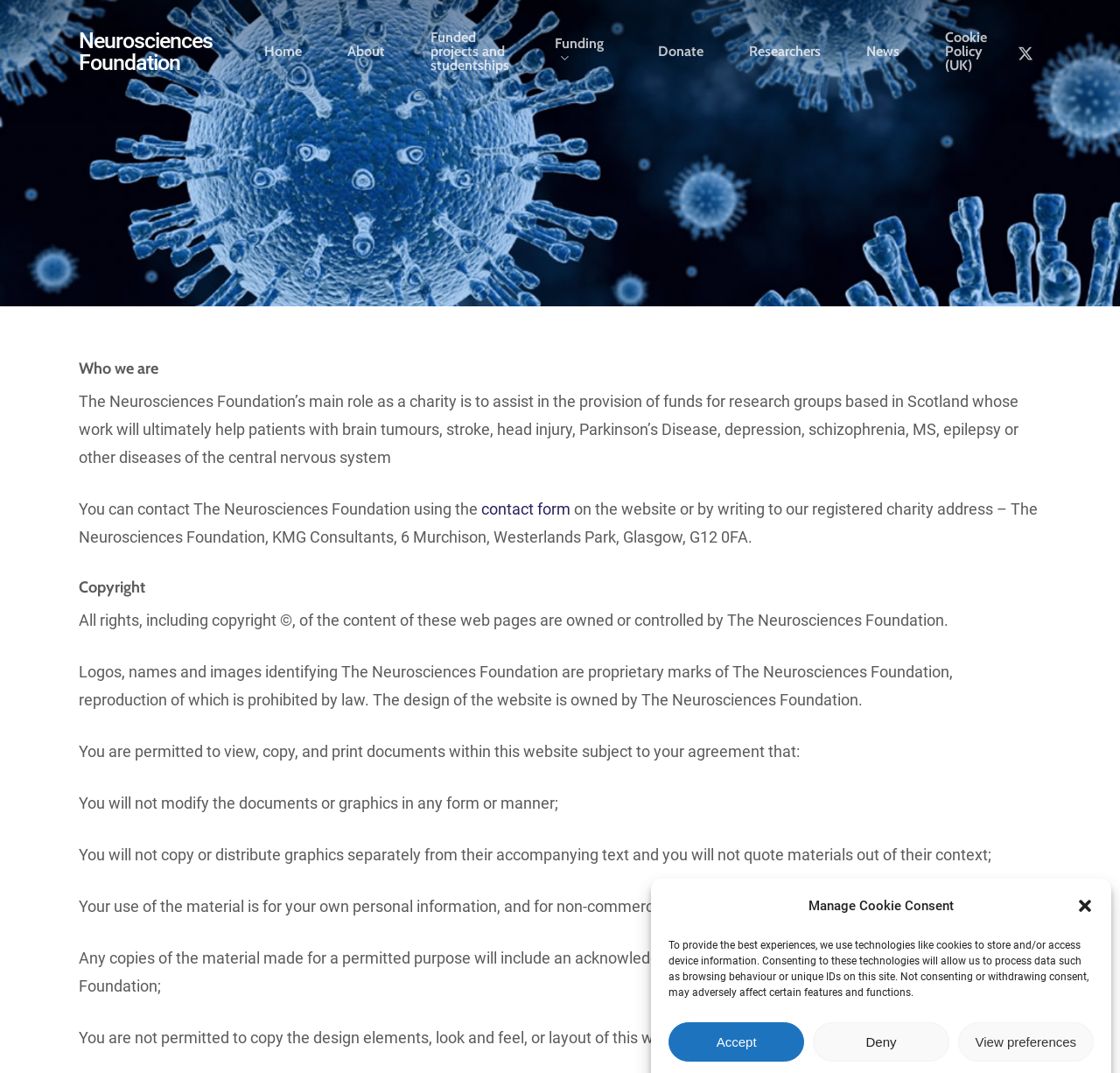Carefully examine the image and provide an in-depth answer to the question: What is allowed for personal use?

According to the webpage content, specifically the StaticText element with ID 544, it is stated that 'You are permitted to view, copy, and print documents within this website subject to your agreement that...' Therefore, viewing, copying, and printing documents are allowed for personal use.